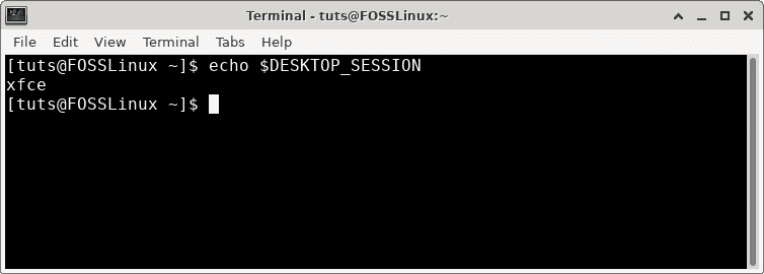What is the name of the computer?
Analyze the image and provide a thorough answer to the question.

The prompt in the terminal window displays '[tuts@FOSSLinux ~]$', which indicates that the name of the computer is 'FOSSLinux'.